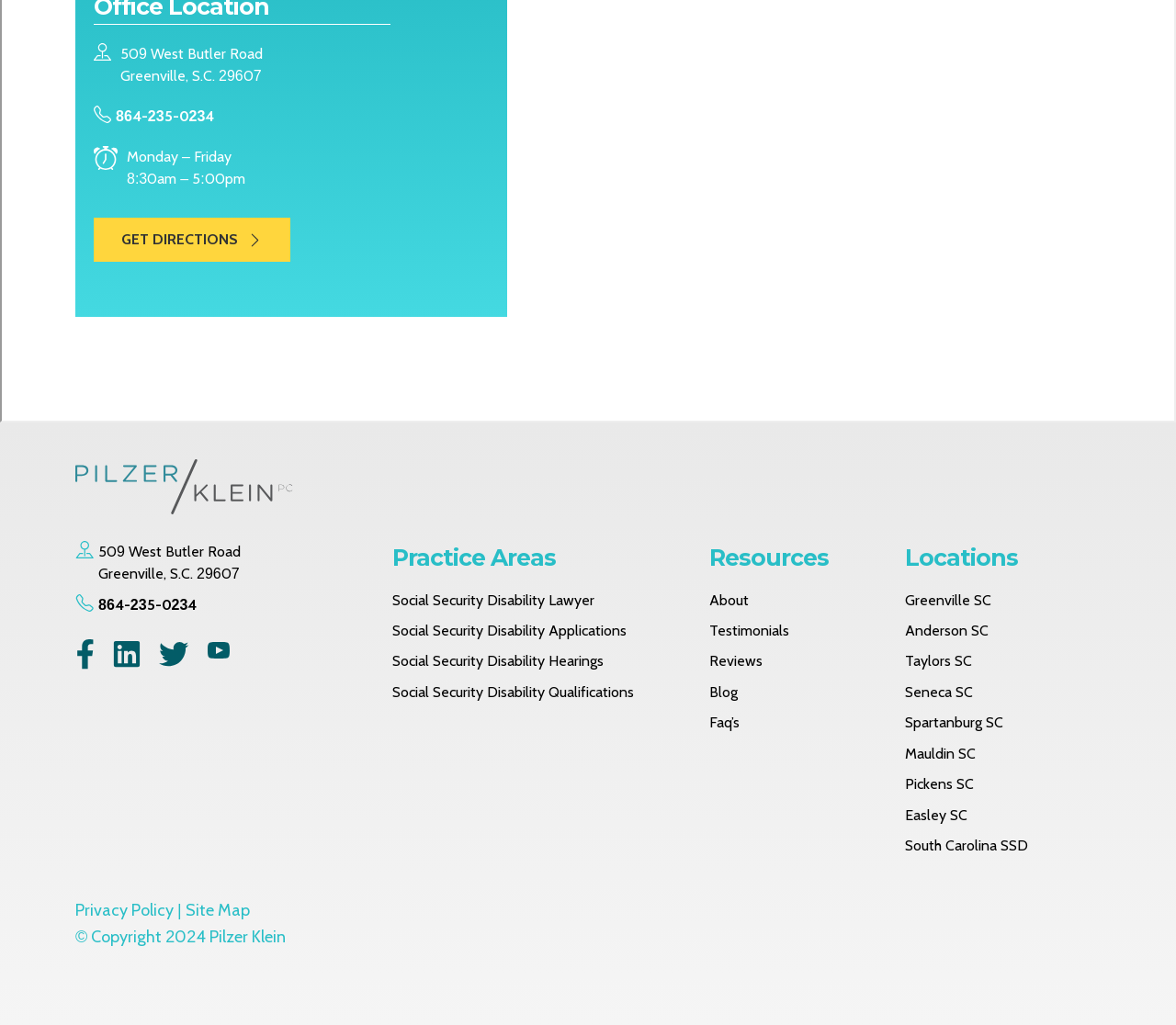How many locations are listed on the webpage?
Give a thorough and detailed response to the question.

I counted the number of locations by looking at the links under the 'Locations' section, which are 'Greenville SC', 'Anderson SC', 'Taylors SC', 'Seneca SC', 'Spartanburg SC', 'Mauldin SC', 'Pickens SC', 'Easley SC', and 'South Carolina SSD'.